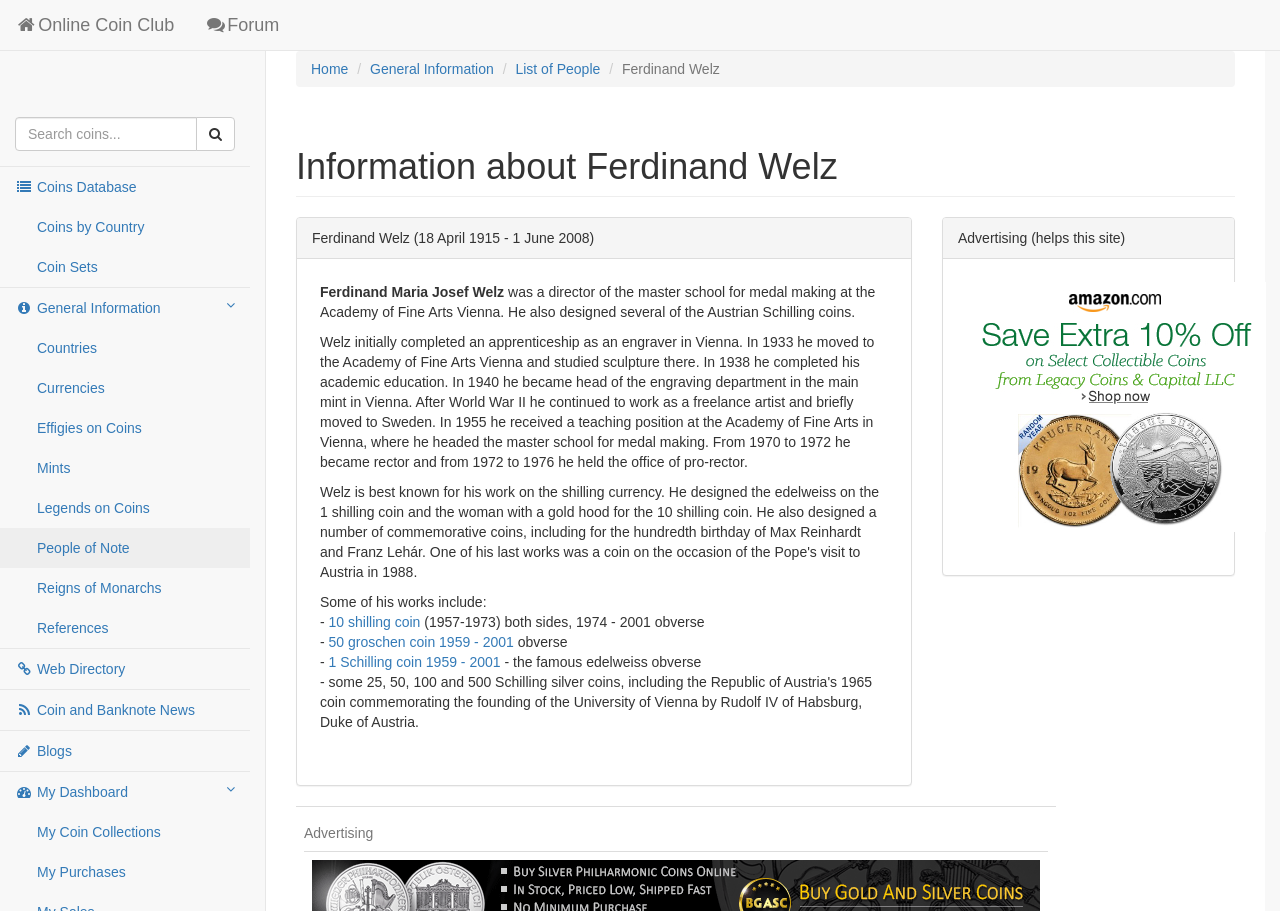Where did Ferdinand Welz study sculpture?
Please provide an in-depth and detailed response to the question.

The webpage states that Ferdinand Welz moved to the Academy of Fine Arts Vienna in 1933 and studied sculpture there, indicating that this is where he received his education in sculpture.